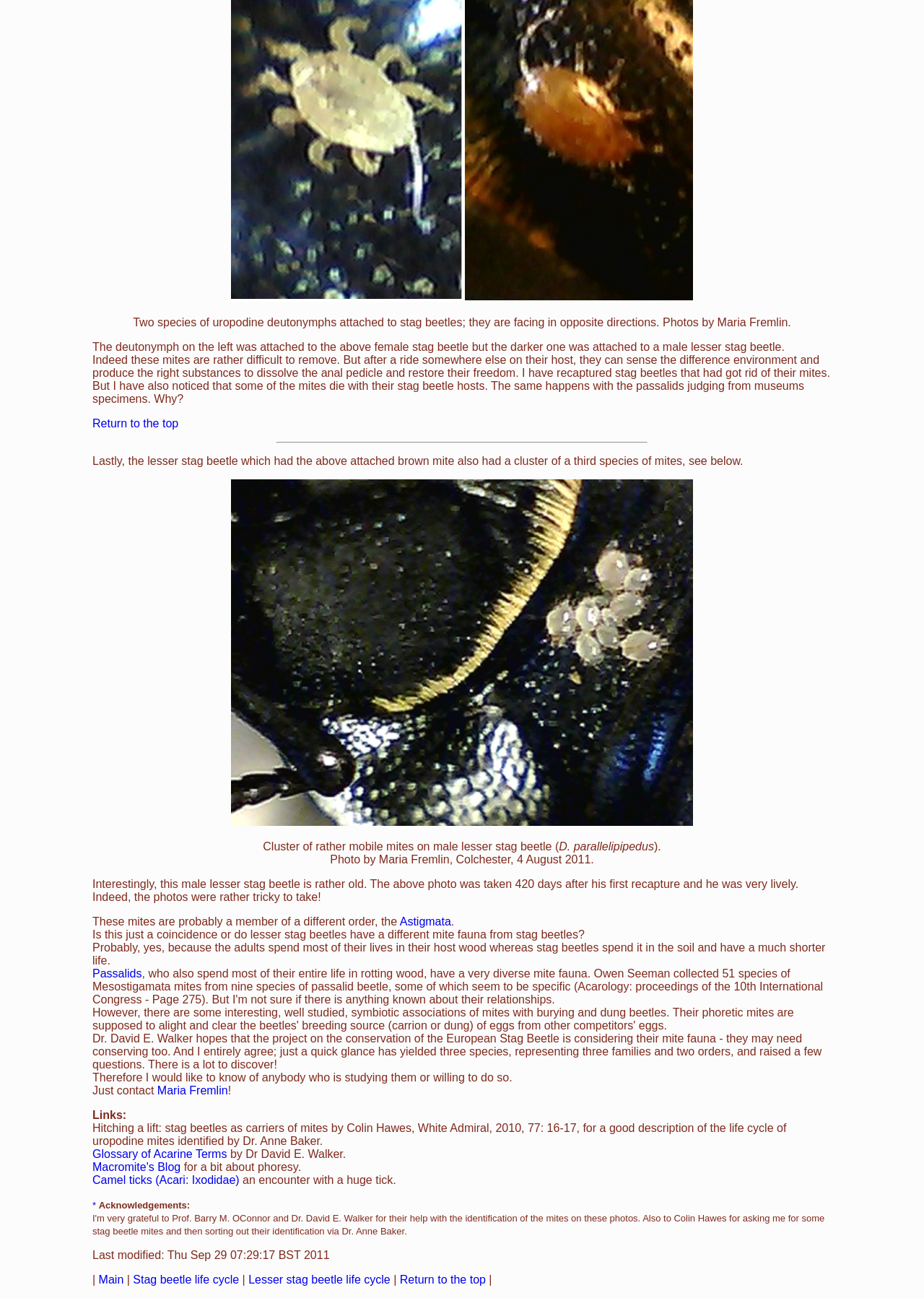Please analyze the image and provide a thorough answer to the question:
What is the purpose of the mites attached to the stag beetles?

The mites attached to the stag beetles are using them for transportation, a process called phoresy. The mites sense the environment and produce substances to dissolve the anal pedicle and restore their freedom when they reach a new location.